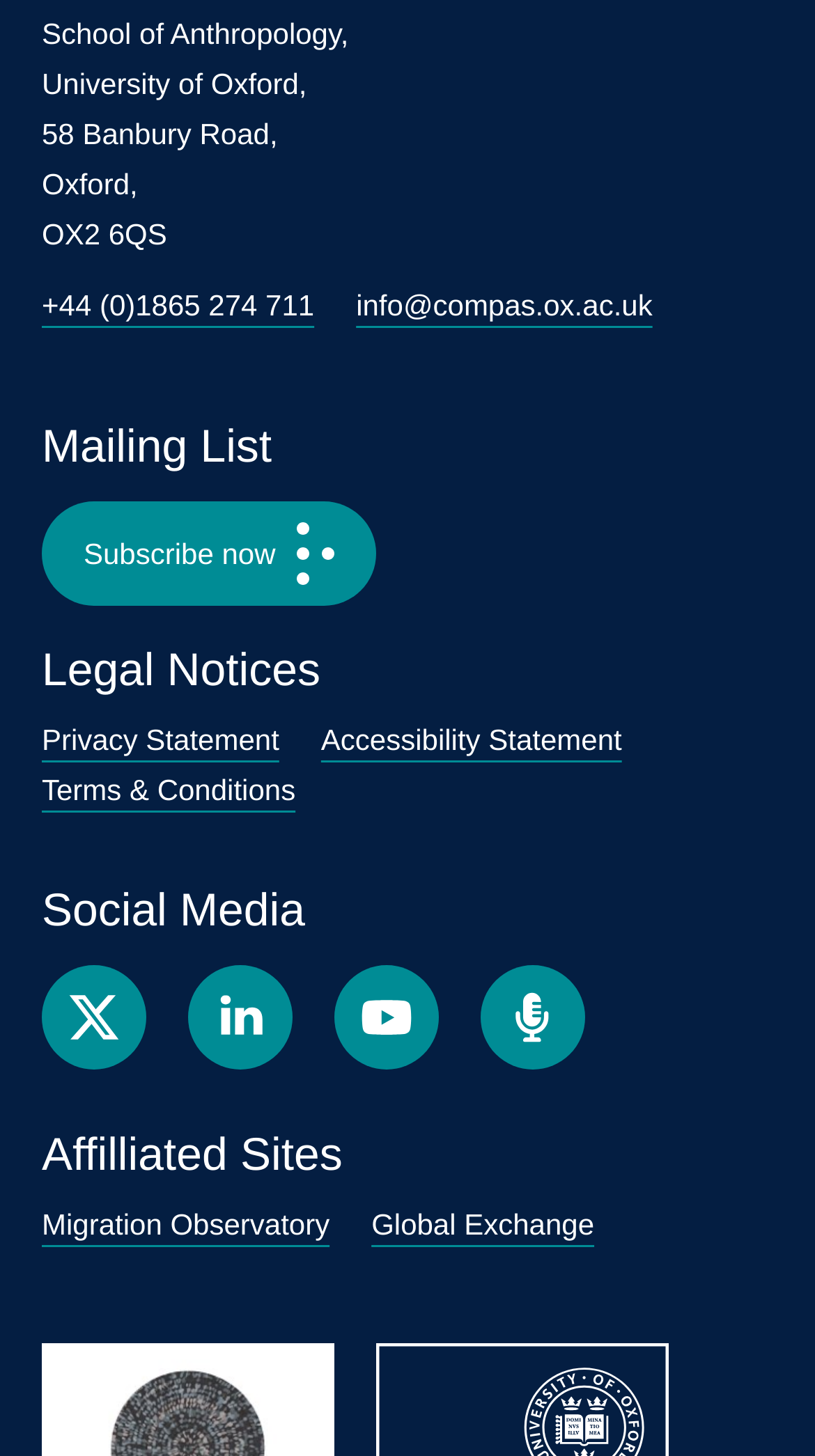Identify the bounding box coordinates of the section to be clicked to complete the task described by the following instruction: "Send an email". The coordinates should be four float numbers between 0 and 1, formatted as [left, top, right, bottom].

[0.437, 0.198, 0.801, 0.221]